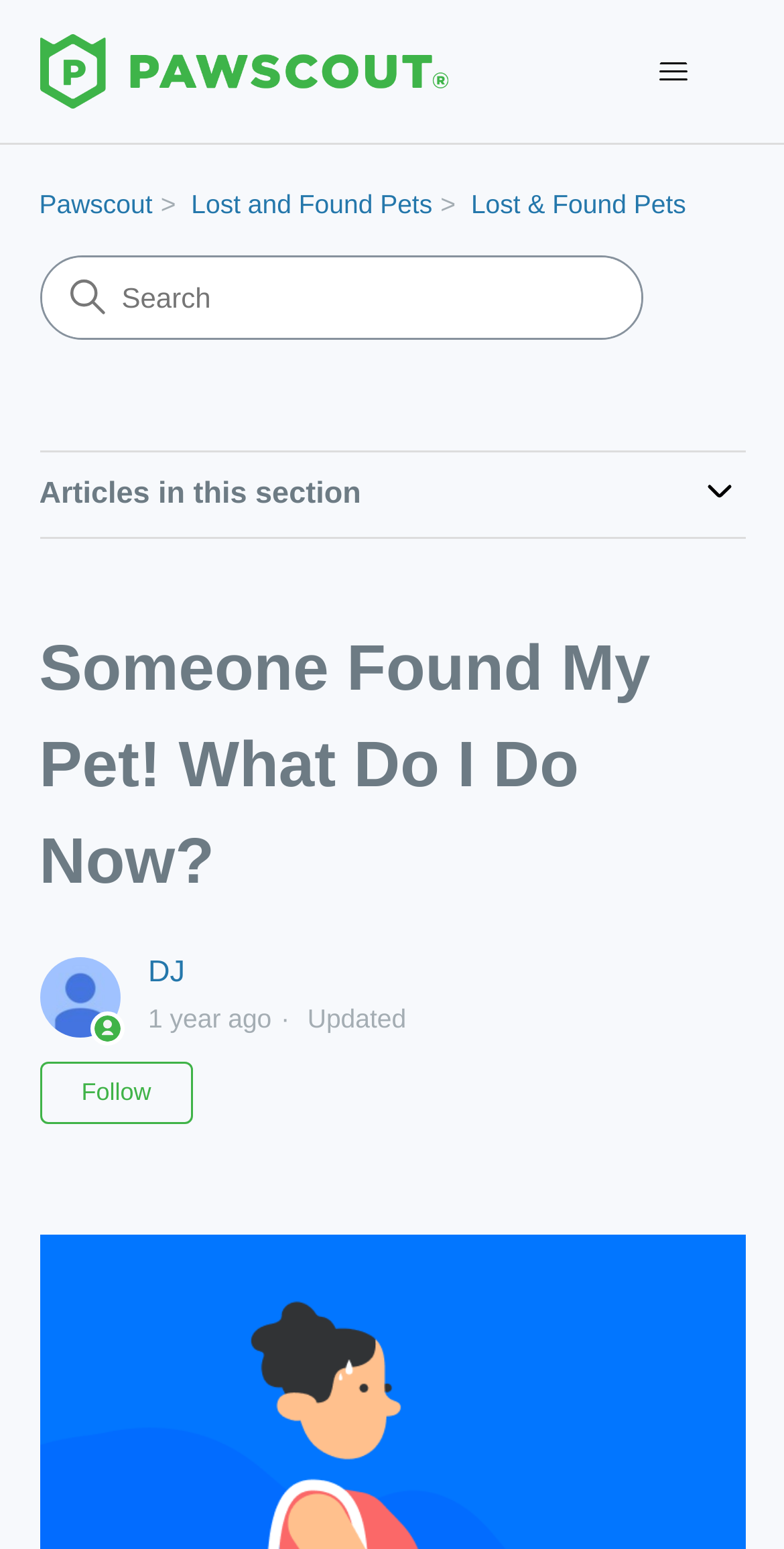Locate the bounding box coordinates of the element you need to click to accomplish the task described by this instruction: "Follow the article".

[0.05, 0.686, 0.247, 0.725]